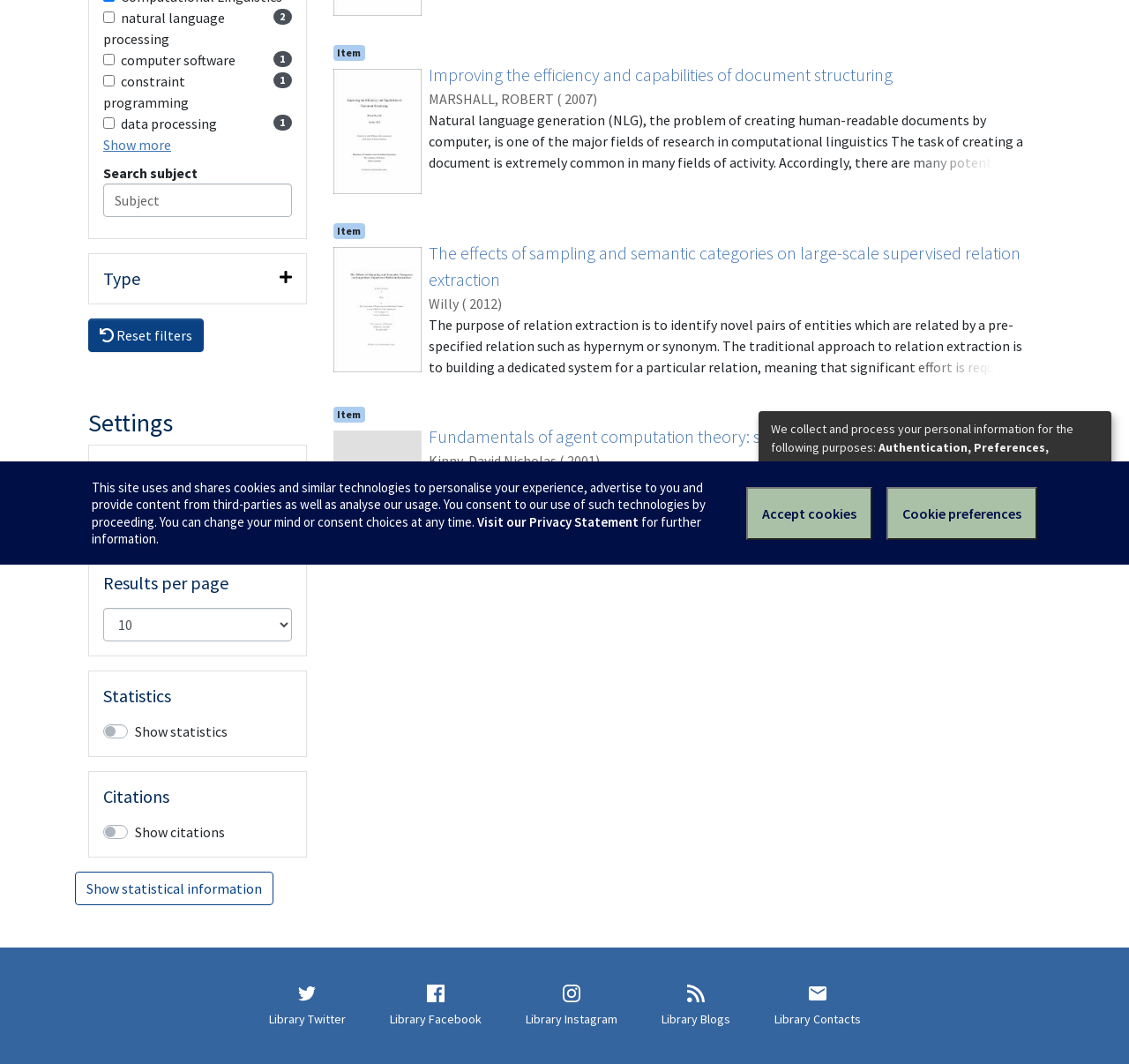Please provide the bounding box coordinate of the region that matches the element description: constraint programming 1. Coordinates should be in the format (top-left x, top-left y, bottom-right x, bottom-right y) and all values should be between 0 and 1.

[0.091, 0.066, 0.258, 0.106]